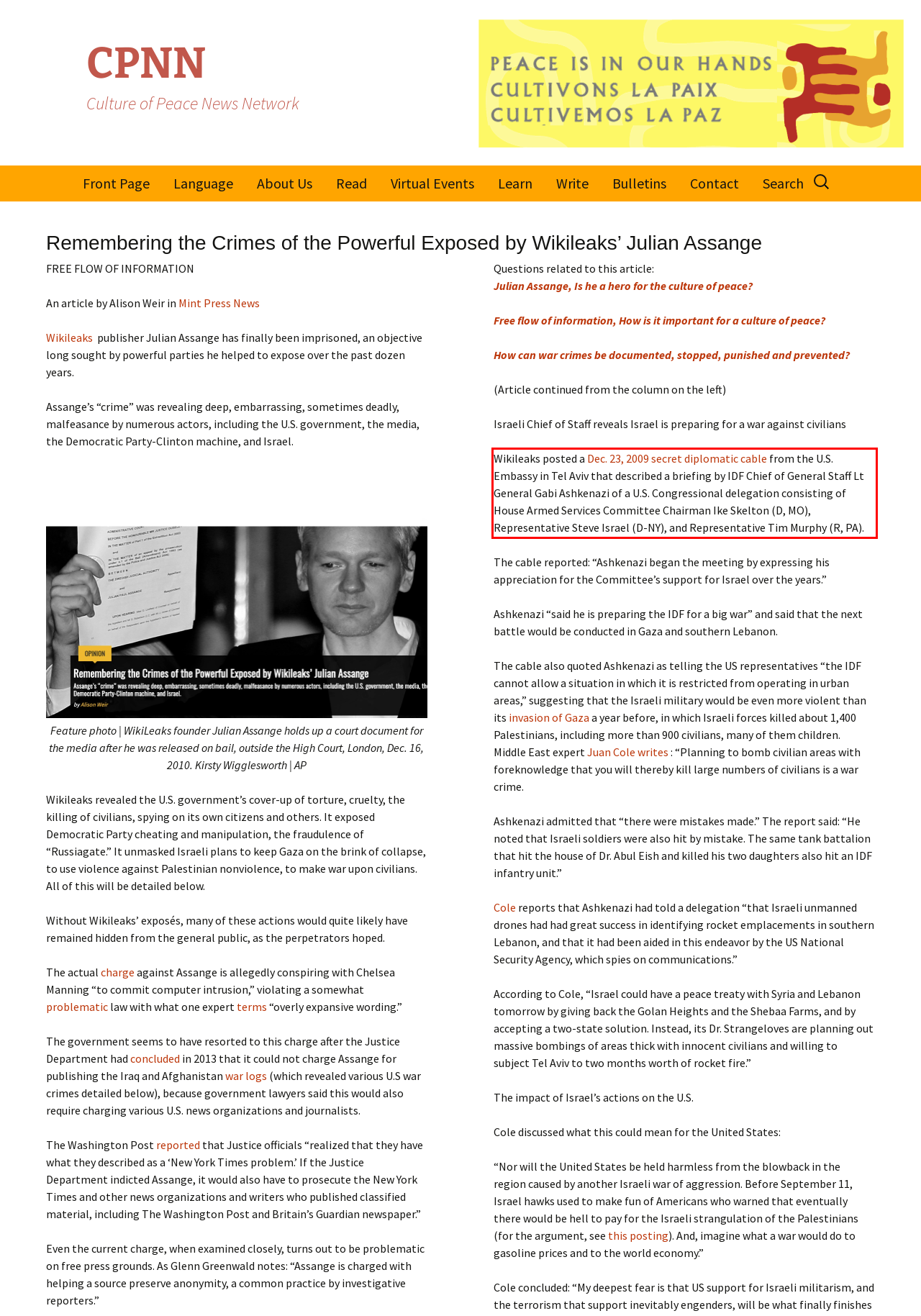Using the provided webpage screenshot, recognize the text content in the area marked by the red bounding box.

Wikileaks posted a Dec. 23, 2009 secret diplomatic cable from the U.S. Embassy in Tel Aviv that described a briefing by IDF Chief of General Staff Lt General Gabi Ashkenazi of a U.S. Congressional delegation consisting of House Armed Services Committee Chairman Ike Skelton (D, MO), Representative Steve Israel (D-NY), and Representative Tim Murphy (R, PA).